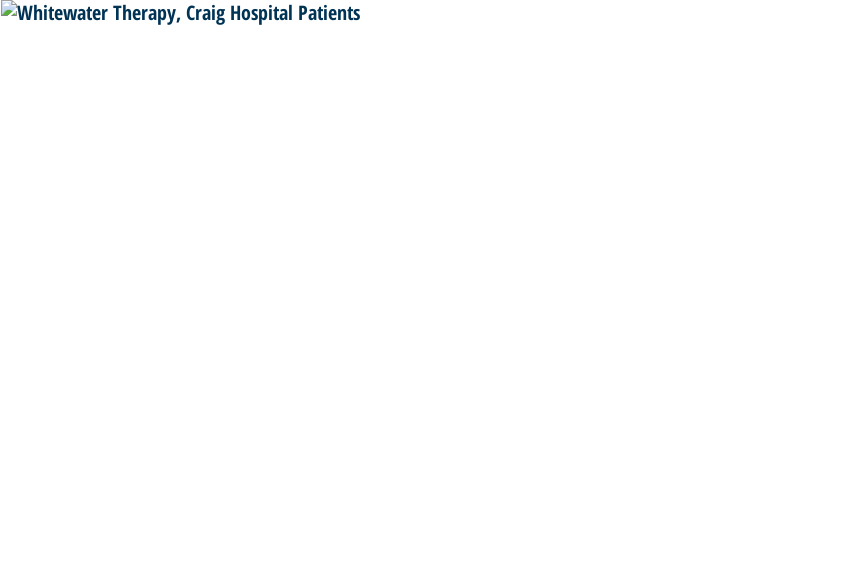What type of injuries does Craig Hospital specialize in?
Provide an in-depth answer to the question, covering all aspects.

The caption states that Craig Hospital specializes in comprehensive care for spinal cord and brain injuries, offering a Therapeutic Recreation Program that enables patients to engage in various outdoor activities.